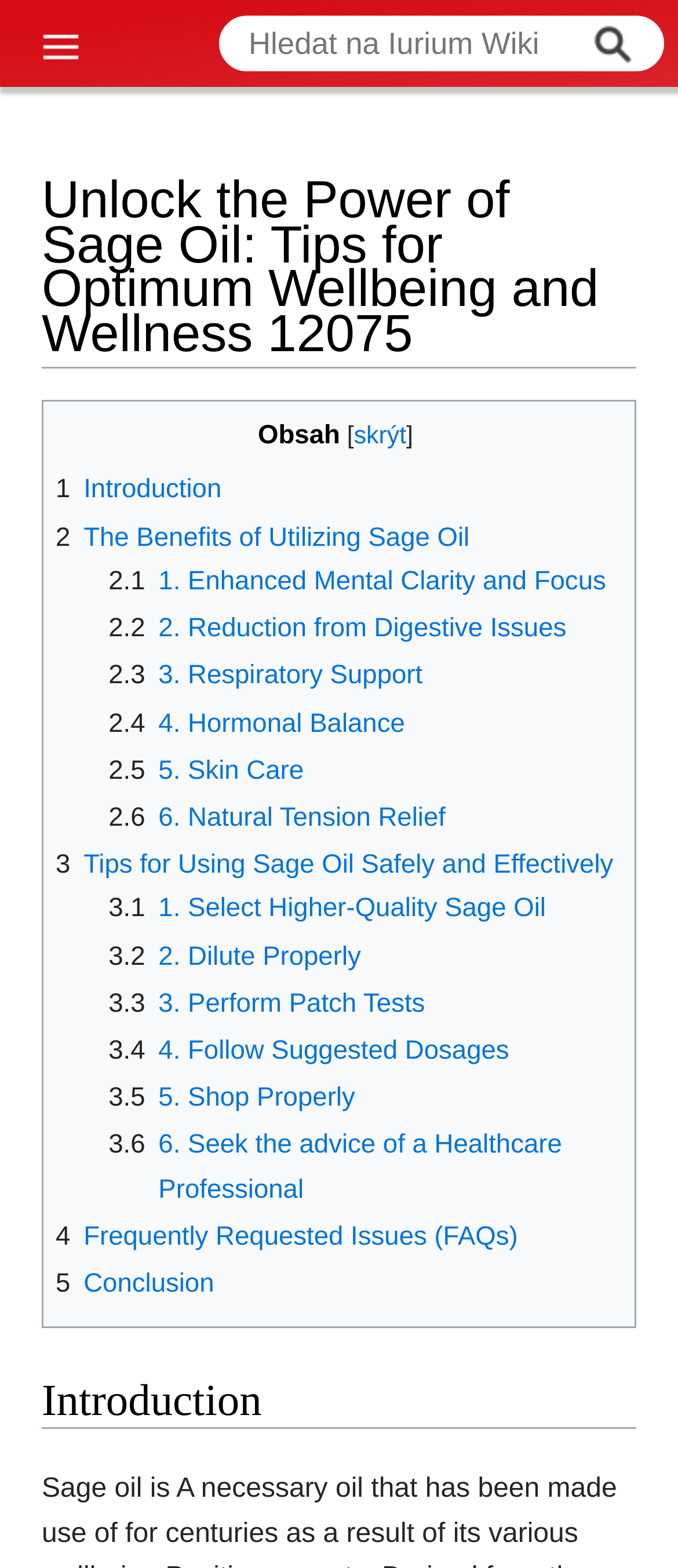Please identify the bounding box coordinates of the element I should click to complete this instruction: 'Read the introduction'. The coordinates should be given as four float numbers between 0 and 1, like this: [left, top, right, bottom].

[0.062, 0.865, 0.938, 0.929]